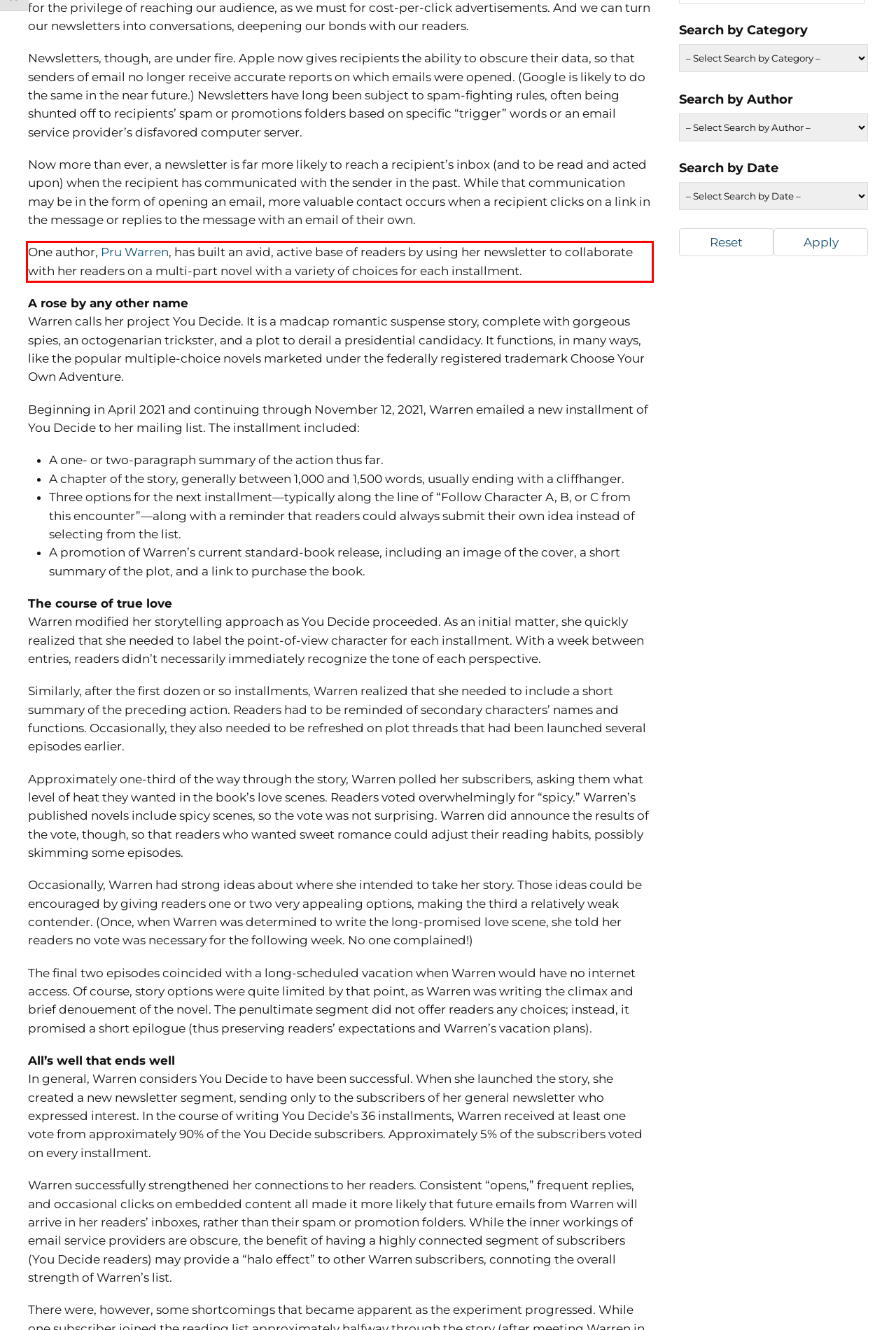Given a webpage screenshot, locate the red bounding box and extract the text content found inside it.

One author, Pru Warren, has built an avid, active base of readers by using her newsletter to collaborate with her readers on a multi-part novel with a variety of choices for each installment.